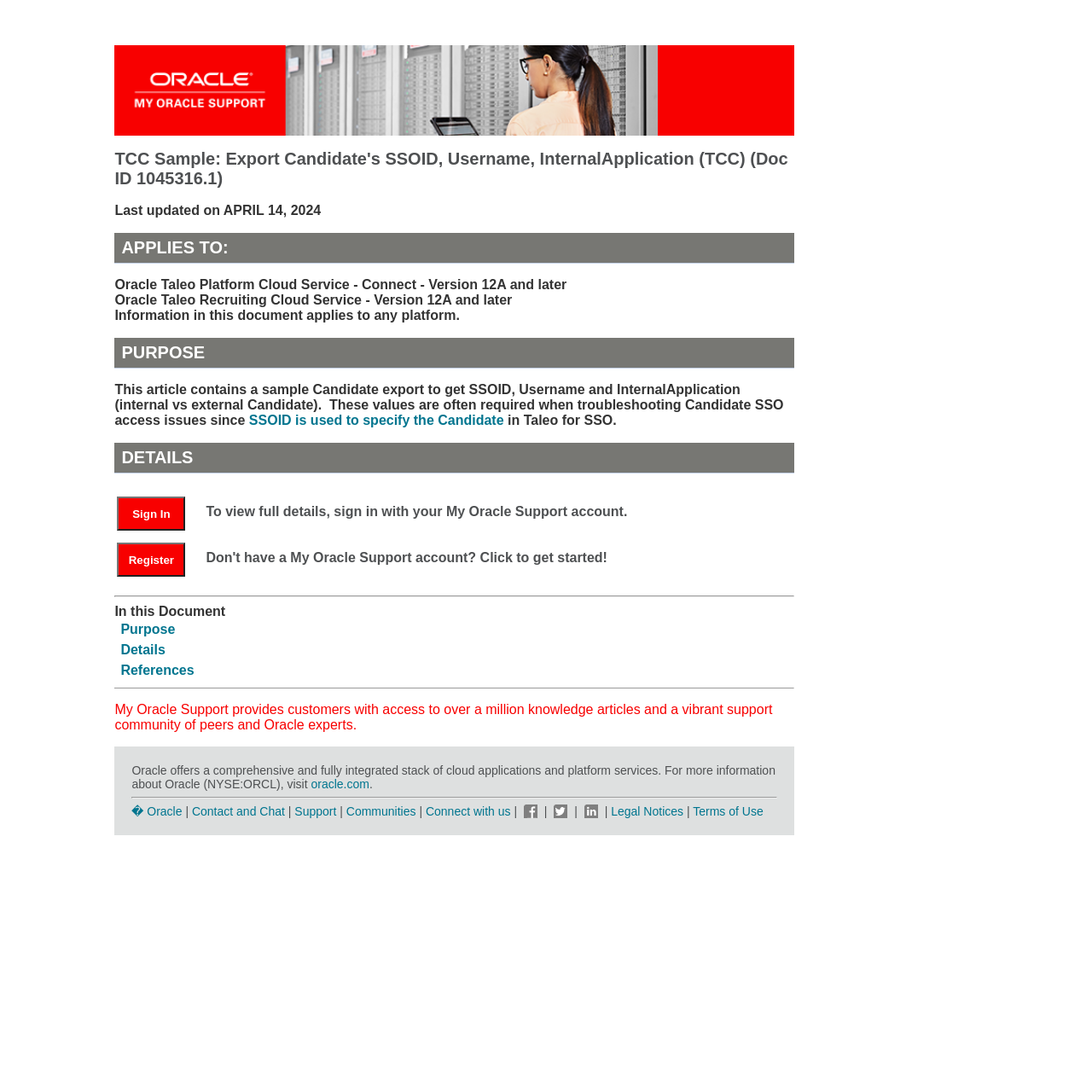Generate a comprehensive description of the webpage content.

This webpage is about a technical support article from Oracle, specifically a TCC sample for exporting candidate's SSOID, username, and internal application. The page has a banner at the top with the title "My Oracle Support" and an image. Below the banner, there is a heading that displays the title of the article, followed by a brief description of the article and the last updated date.

The main content of the page is divided into sections, including "Applies To", "Purpose", and "Details". The "Applies To" section lists the Oracle Taleo Platform Cloud Service versions that this article applies to. The "Purpose" section explains the purpose of the article, which is to provide a sample candidate export to get SSOID, username, and internal application. The "Details" section contains a table with two rows, each with a button to sign in or register for a My Oracle Support account.

On the right side of the page, there is a table of contents with links to different sections of the article, including "Purpose", "Details", and "References". Below the table of contents, there is a horizontal separator, followed by a paragraph of text that describes the benefits of My Oracle Support.

At the bottom of the page, there is a footer section with links to Oracle's website, contact and chat support, communities, and social media profiles. There are also links to legal notices and terms of use.